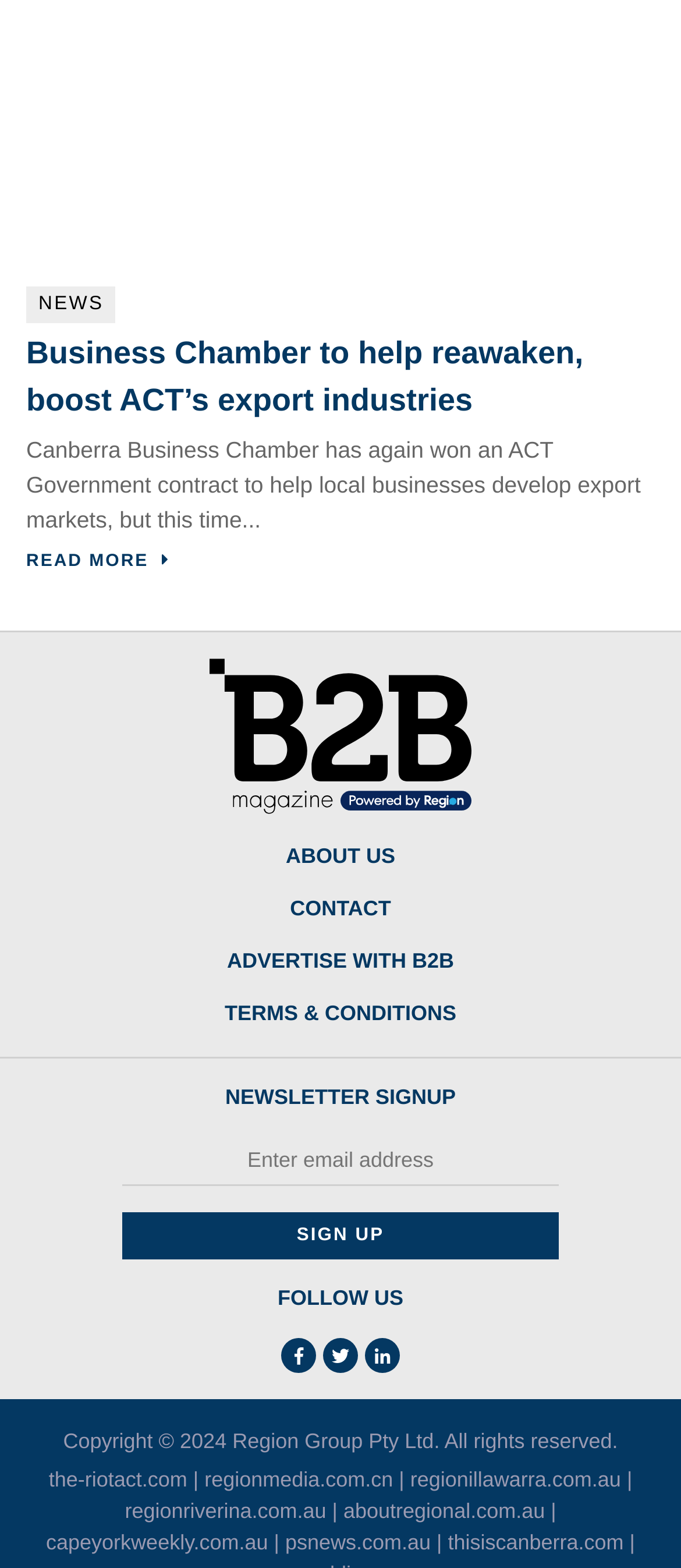Locate the bounding box of the UI element with the following description: "title="Follow us on LinkedIn"".

[0.536, 0.853, 0.587, 0.876]